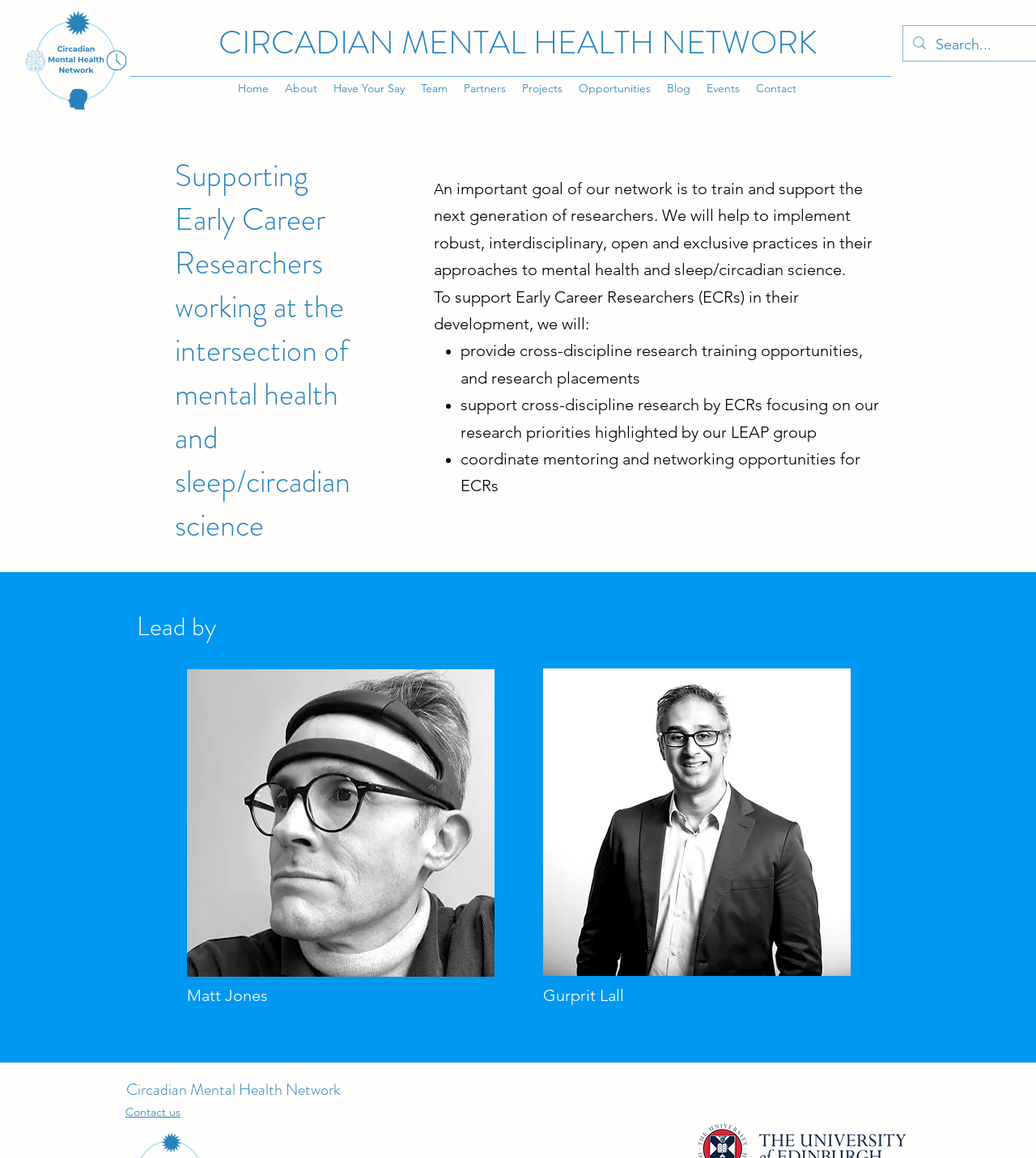What is the purpose of the network for Early Career Researchers?
Based on the image, provide a one-word or brief-phrase response.

To support and train